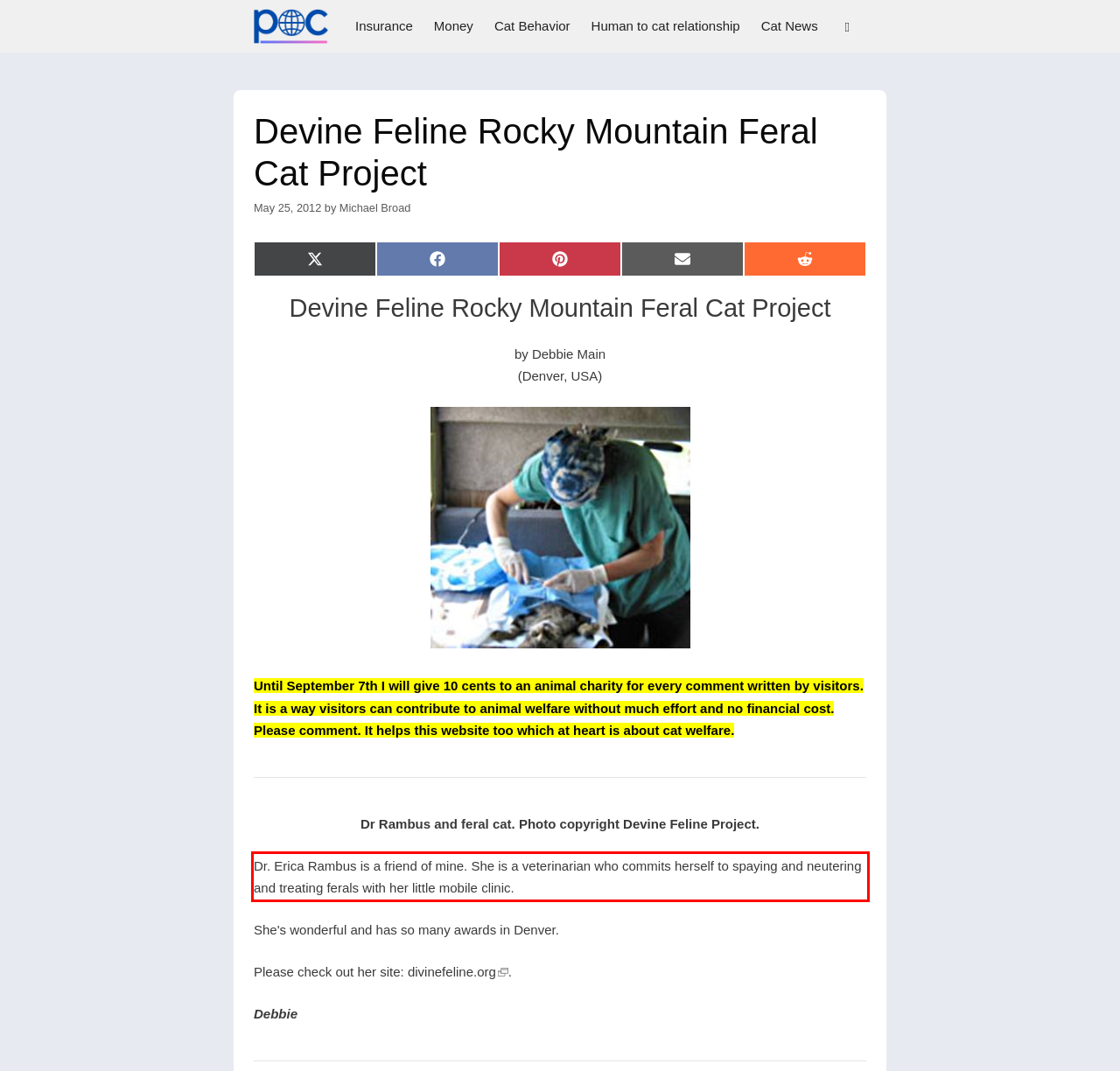Please take the screenshot of the webpage, find the red bounding box, and generate the text content that is within this red bounding box.

Dr. Erica Rambus is a friend of mine. She is a veterinarian who commits herself to spaying and neutering and treating ferals with her little mobile clinic.